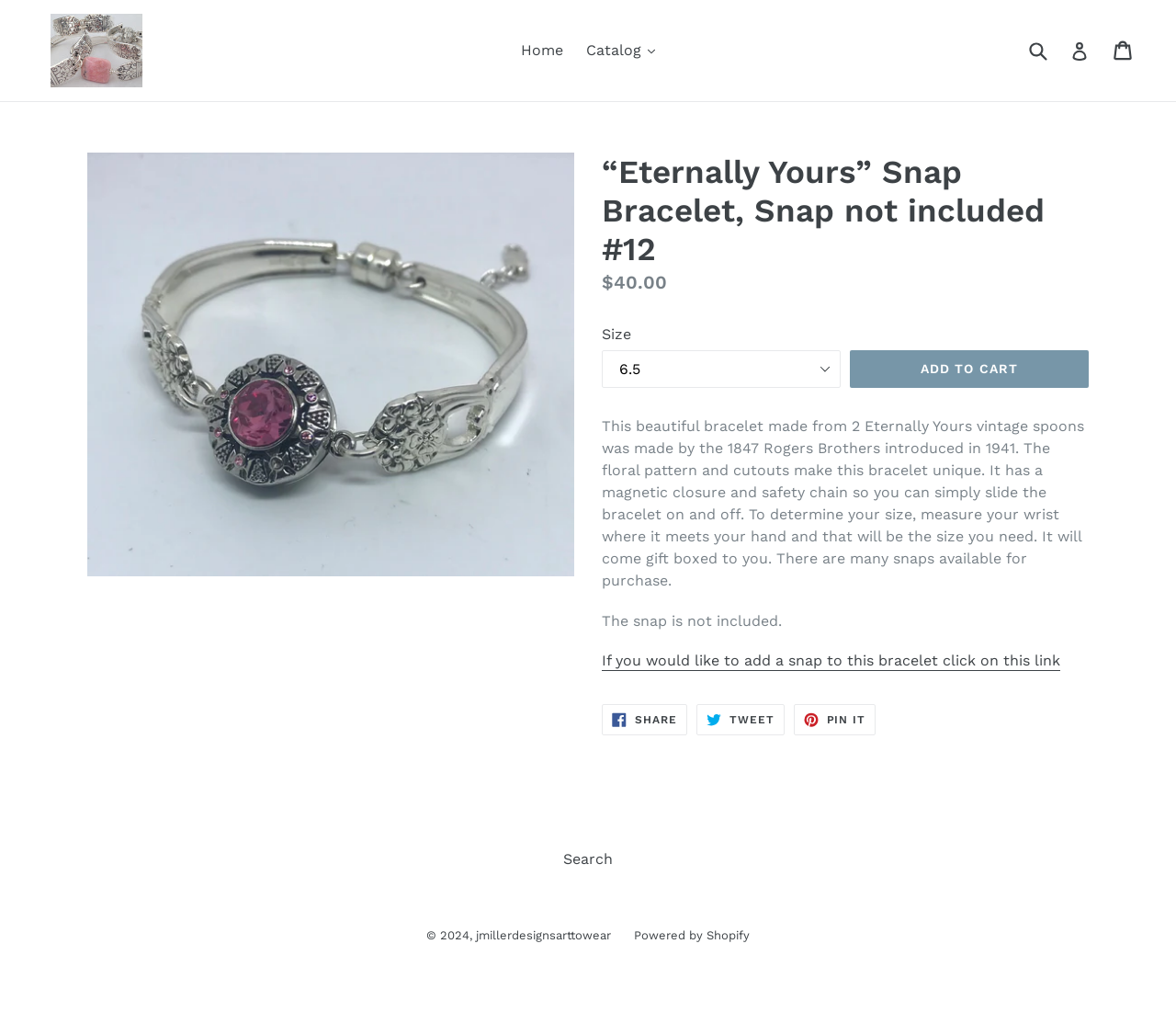Identify the bounding box coordinates of the area you need to click to perform the following instruction: "Add this bracelet to your cart".

[0.723, 0.346, 0.926, 0.383]